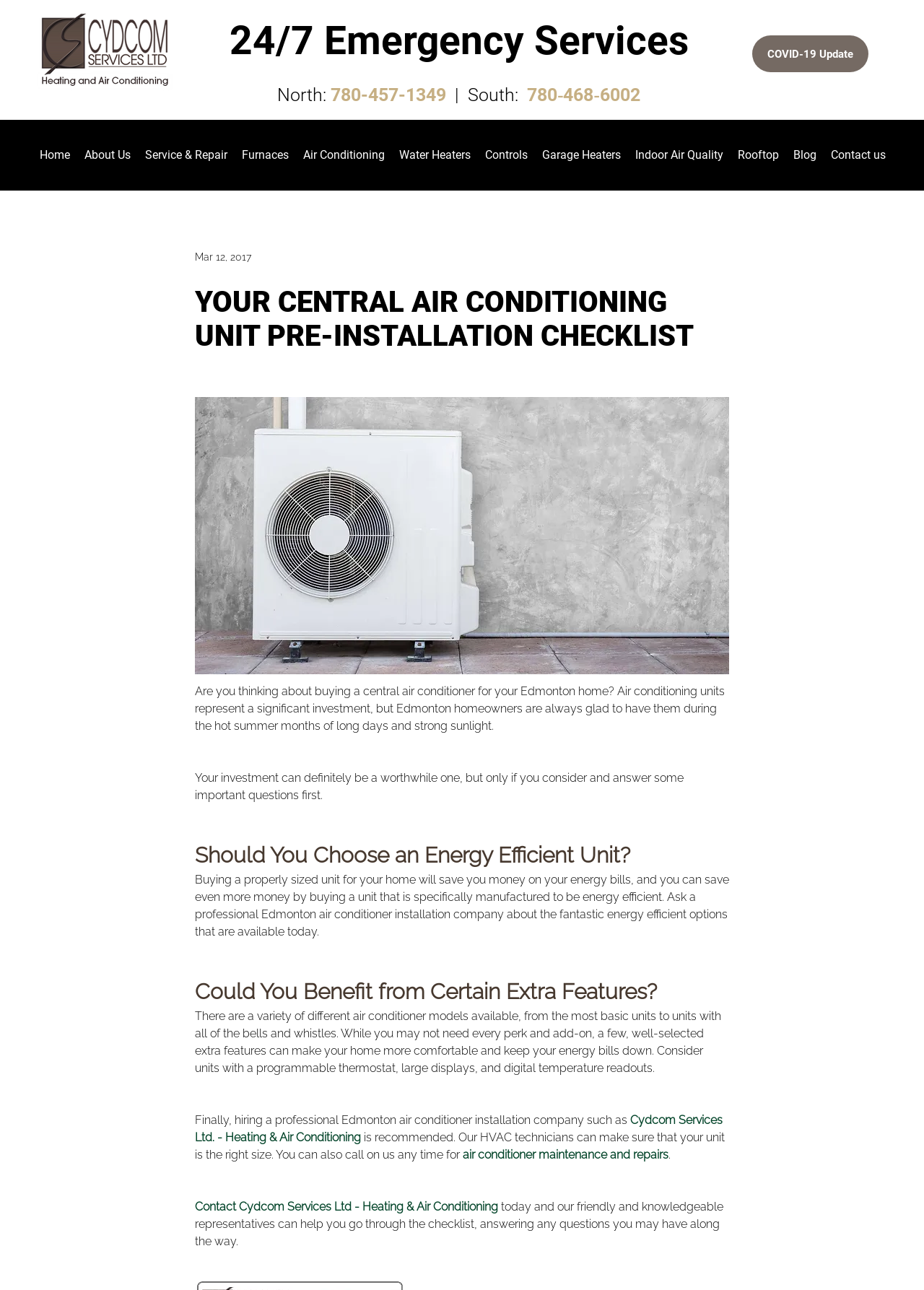Who can help with air conditioner maintenance and repairs?
Relying on the image, give a concise answer in one word or a brief phrase.

Cydcom Services Ltd.